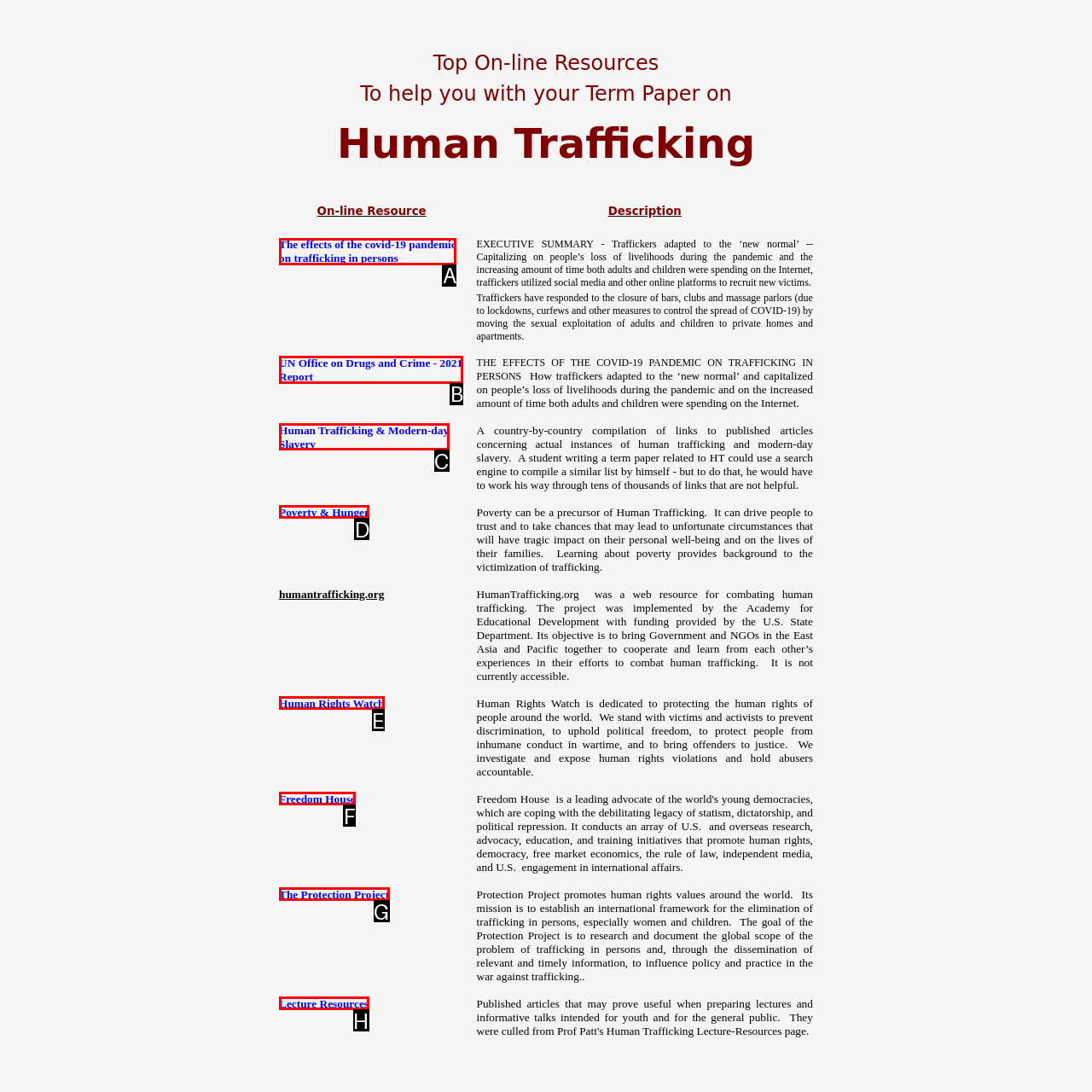Identify the correct UI element to click on to achieve the following task: Visit 'UN Office on Drugs and Crime - 2021 Report' Respond with the corresponding letter from the given choices.

B